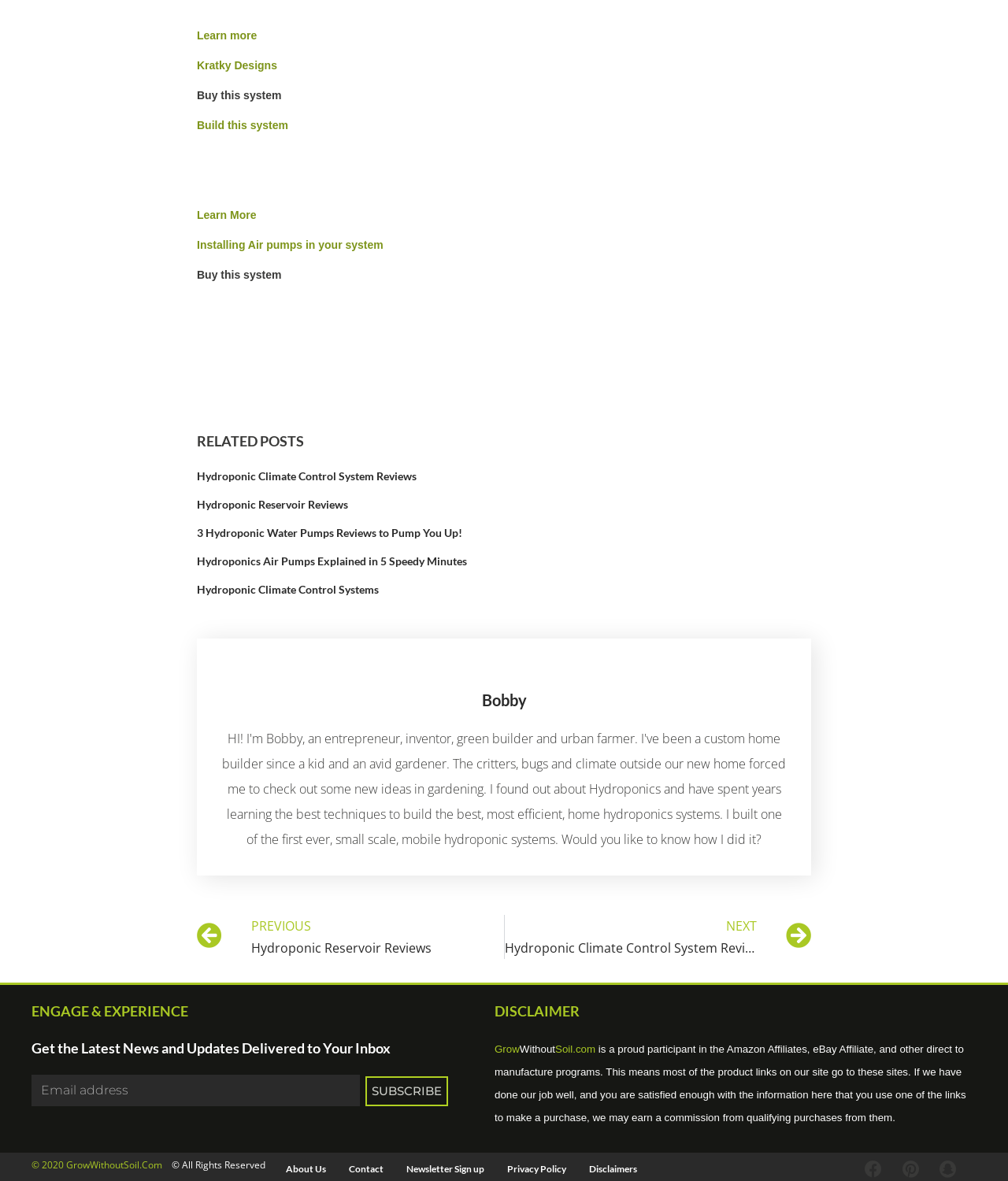Highlight the bounding box coordinates of the element that should be clicked to carry out the following instruction: "Enter email address". The coordinates must be given as four float numbers ranging from 0 to 1, i.e., [left, top, right, bottom].

[0.031, 0.97, 0.357, 0.996]